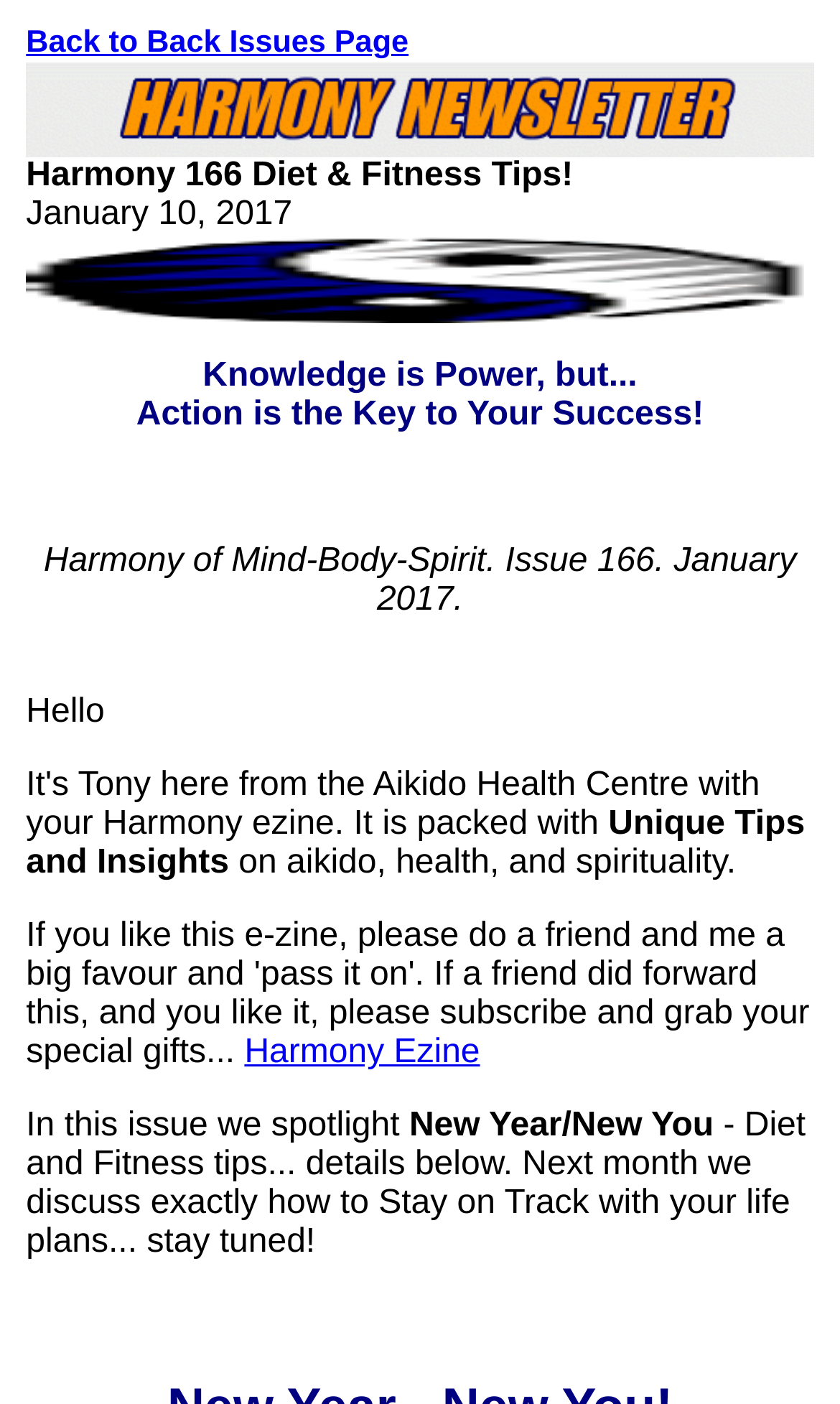What is the theme of the next issue?
Please provide a detailed and thorough answer to the question.

I inferred the theme of the next issue by reading the text '- Diet and Fitness tips... details below. Next month we discuss exactly how to Stay on Track with your life plans... stay tuned!'. This sentence suggests that the next issue will focus on staying on track with life plans.